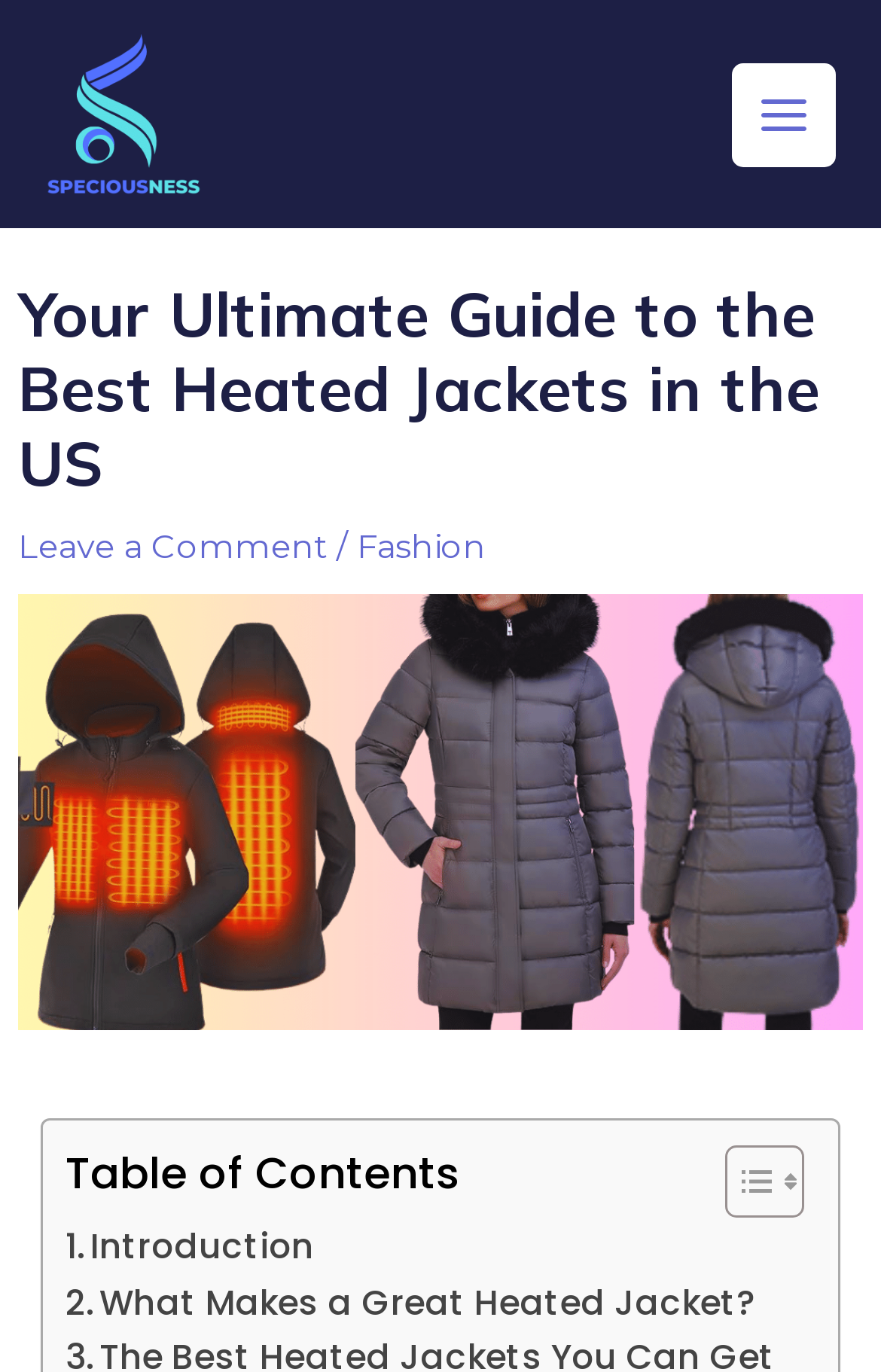Identify the bounding box for the UI element that is described as follows: "columbiaconnections.org".

None